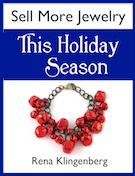Please provide a comprehensive response to the question below by analyzing the image: 
What type of jewelry is featured on the cover?

The eBook cover showcases a beautifully designed bracelet adorned with striking red beads, which is likely used to illustrate the topic of jewelry sales during the holiday season.